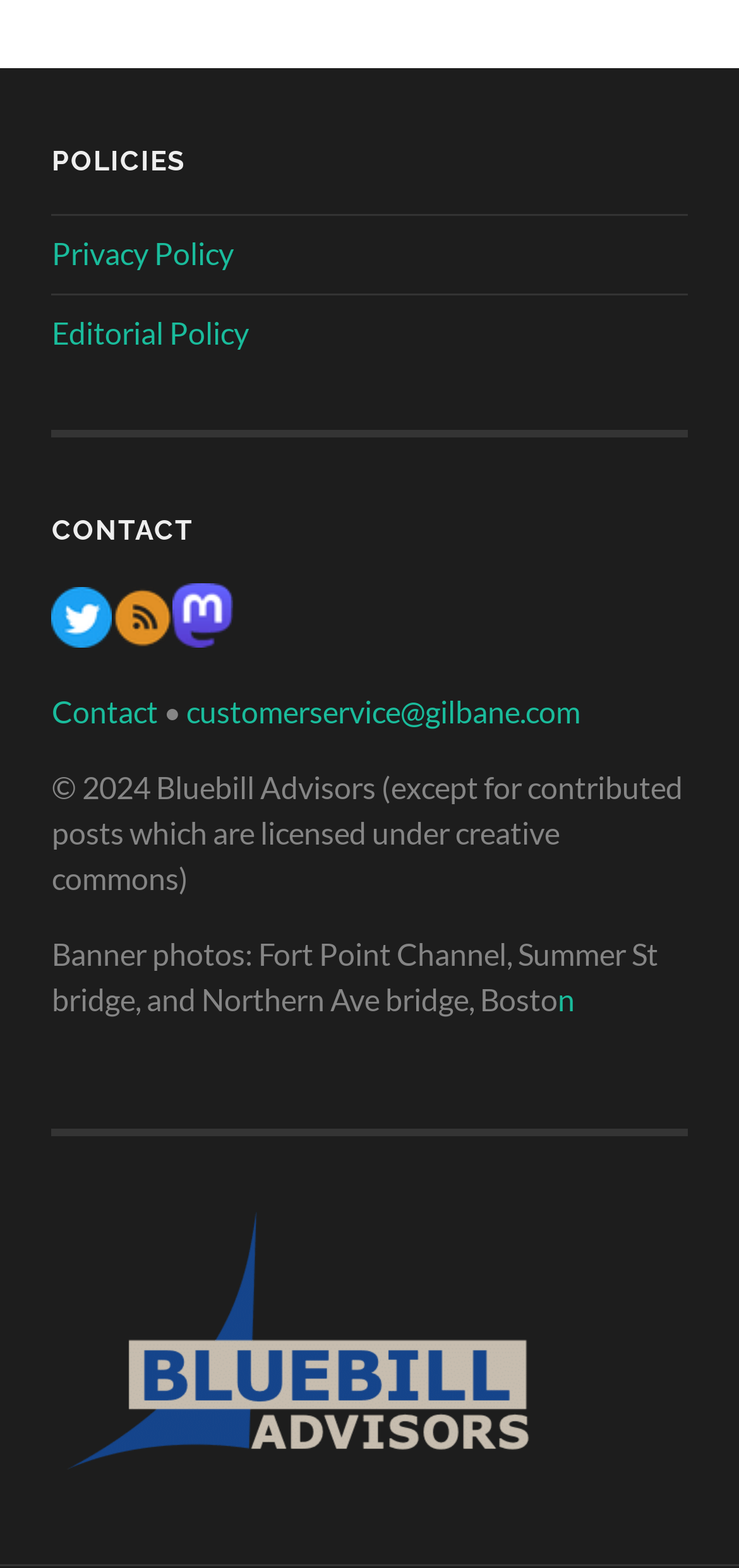Locate the bounding box of the UI element described in the following text: "Editorial Policy".

[0.07, 0.201, 0.337, 0.224]